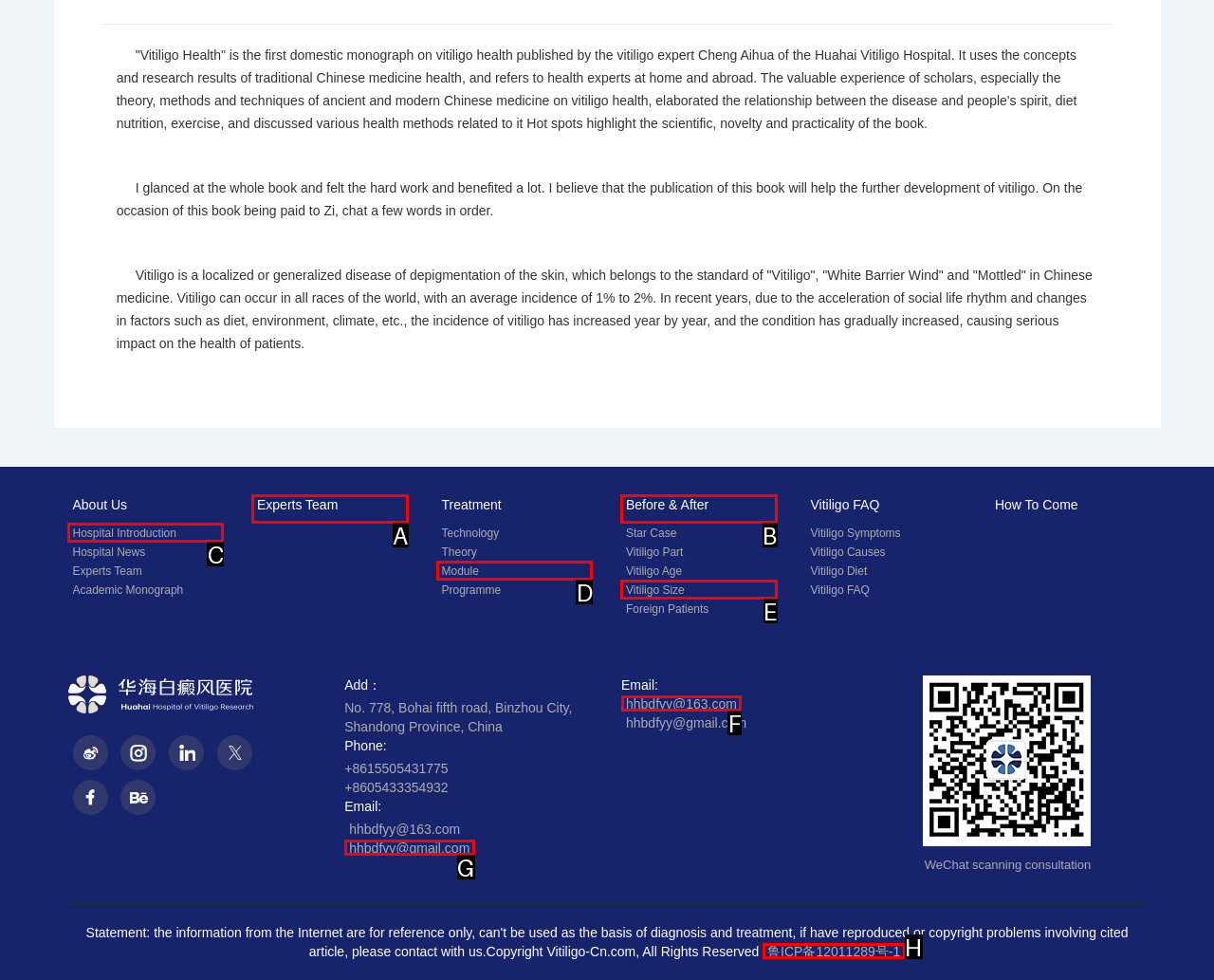Match the following description to a UI element: Before & After
Provide the letter of the matching option directly.

B